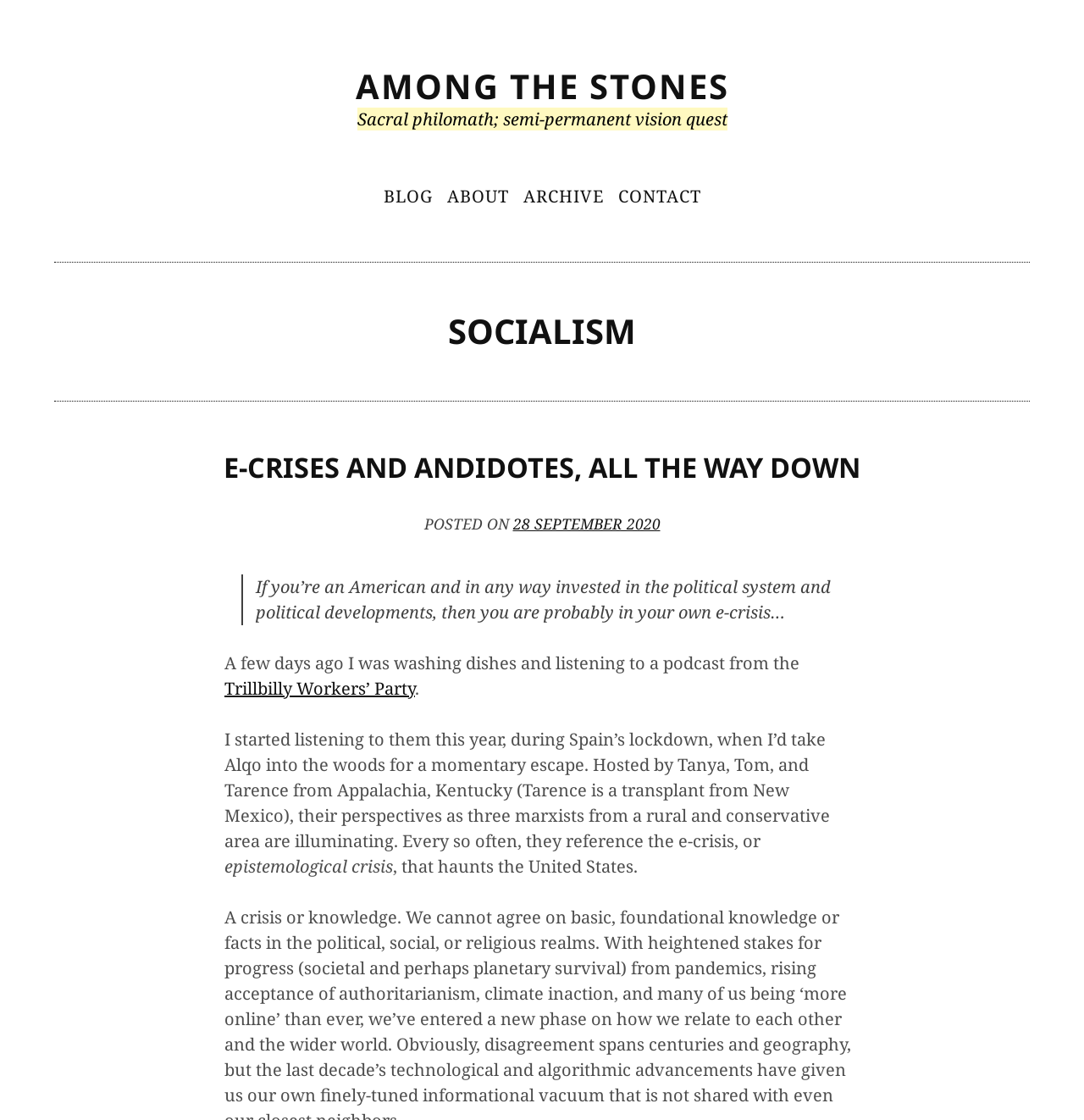What is the name of the podcast mentioned in the article?
Using the image as a reference, answer the question in detail.

I found the answer by looking at the text content of the webpage, specifically the sentence that mentions 'I started listening to them this year, during Spain’s lockdown, when I’d take Alqo into the woods for a momentary escape. Hosted by Tanya, Tom, and Tarence from Appalachia, Kentucky...' and then finding the link 'Trillbilly Workers’ Party' which is the name of the podcast being referred to.